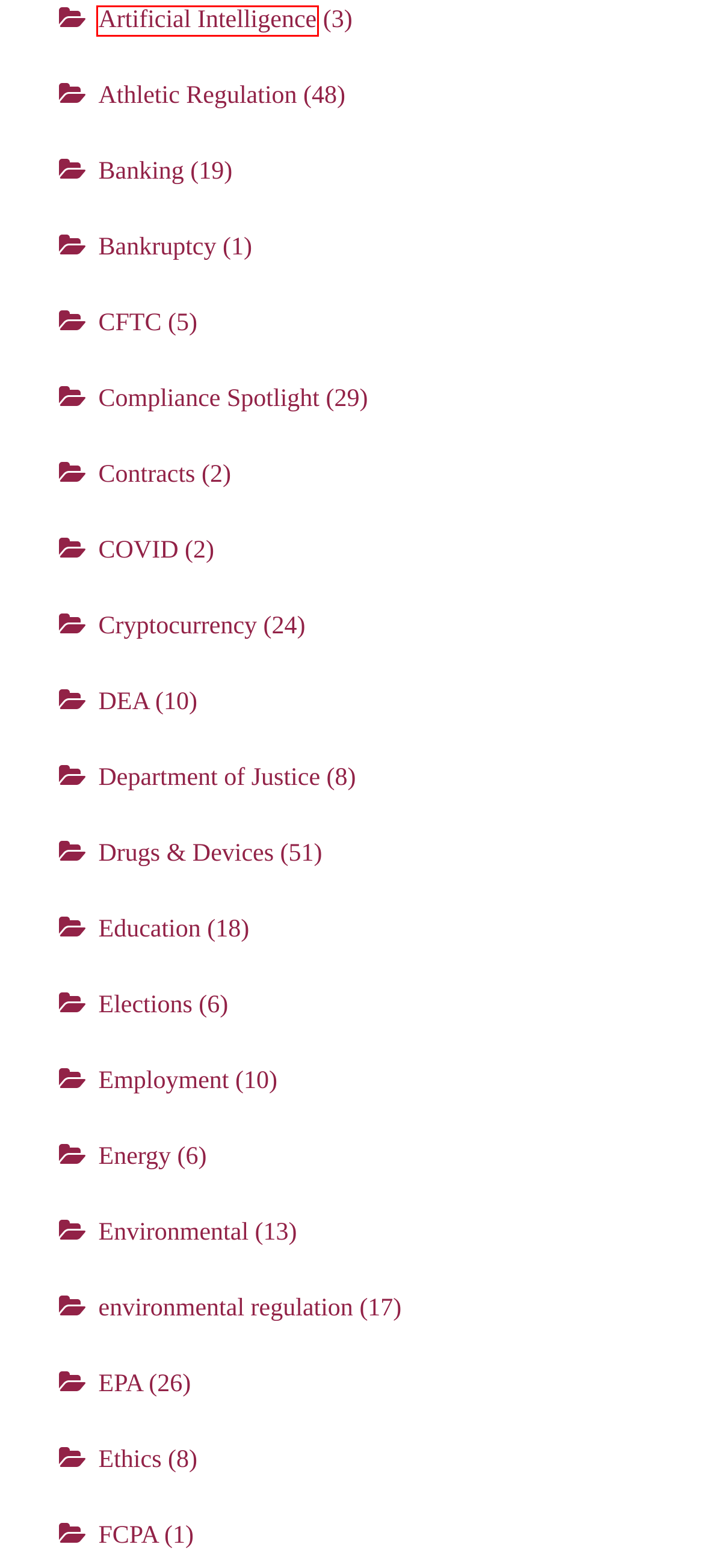Take a look at the provided webpage screenshot featuring a red bounding box around an element. Select the most appropriate webpage description for the page that loads after clicking on the element inside the red bounding box. Here are the candidates:
A. Bankruptcy – INSIDE COMPLIANCE
B. Employment – INSIDE COMPLIANCE
C. Elections – INSIDE COMPLIANCE
D. Contracts – INSIDE COMPLIANCE
E. Energy – INSIDE COMPLIANCE
F. Education – INSIDE COMPLIANCE
G. environmental regulation – INSIDE COMPLIANCE
H. Artificial Intelligence – INSIDE COMPLIANCE

H